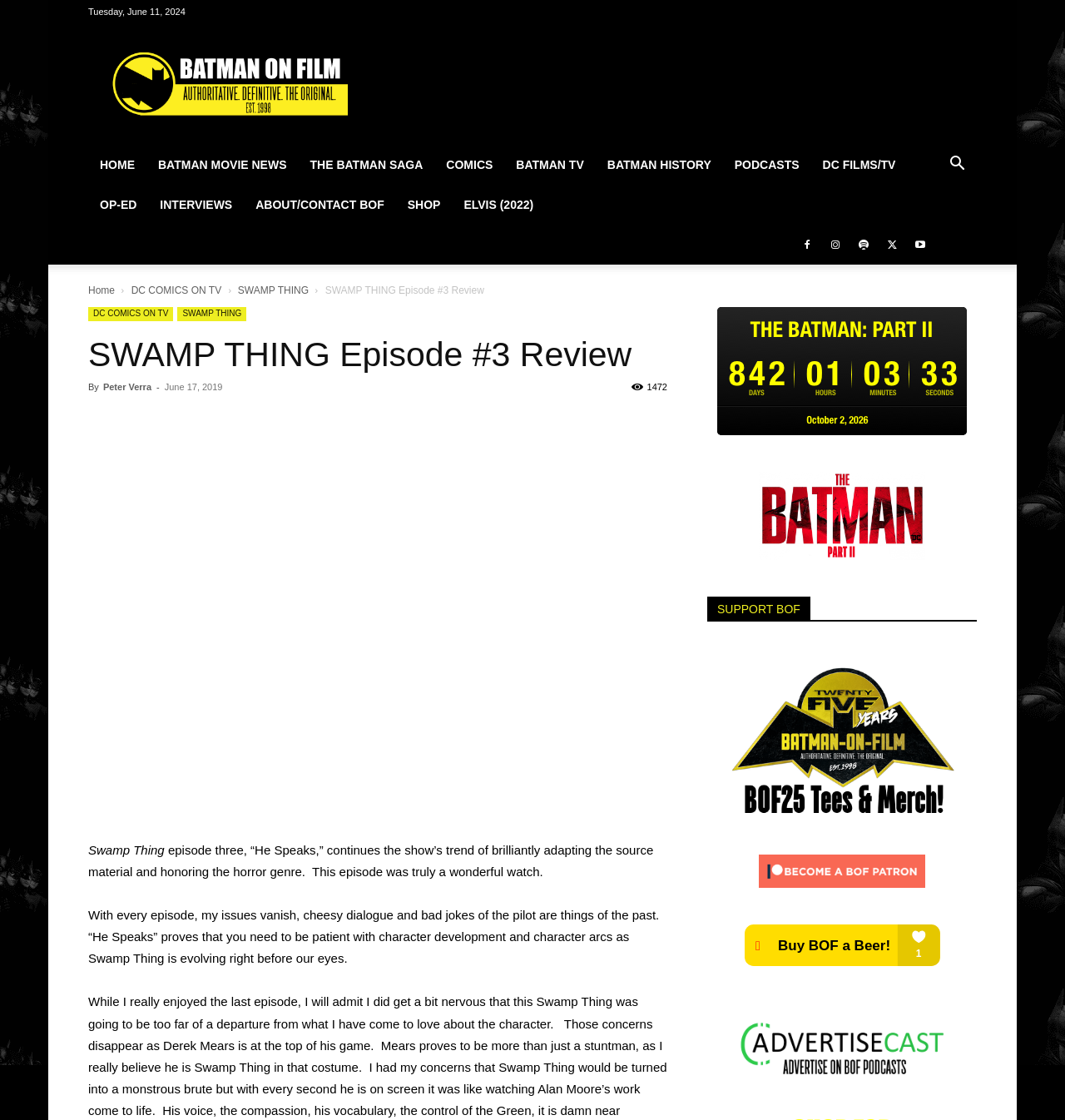Locate the bounding box coordinates of the clickable area to execute the instruction: "Click the 'HOME' link". Provide the coordinates as four float numbers between 0 and 1, represented as [left, top, right, bottom].

[0.083, 0.129, 0.138, 0.165]